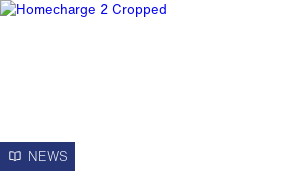Elaborate on all the features and components visible in the image.

The image titled "Homecharge 2 Cropped" likely features a visual related to electric vehicle (EV) charging solutions, reflecting the partnership between British Gas and Toyota to provide enhanced home charging options. This image is part of a news section that highlights technological innovations in the energy sector, particularly revolving around sustainable practices and customer accessibility. It appears under a headline that emphasizes the collaboration aimed at improving EV recharge capabilities for consumers, contributing to a transition toward greener energy usage. Accompanied by a link to further news and updates, this image supports Centrica’s mission of facilitating environmentally friendly energy solutions through innovative partnerships.